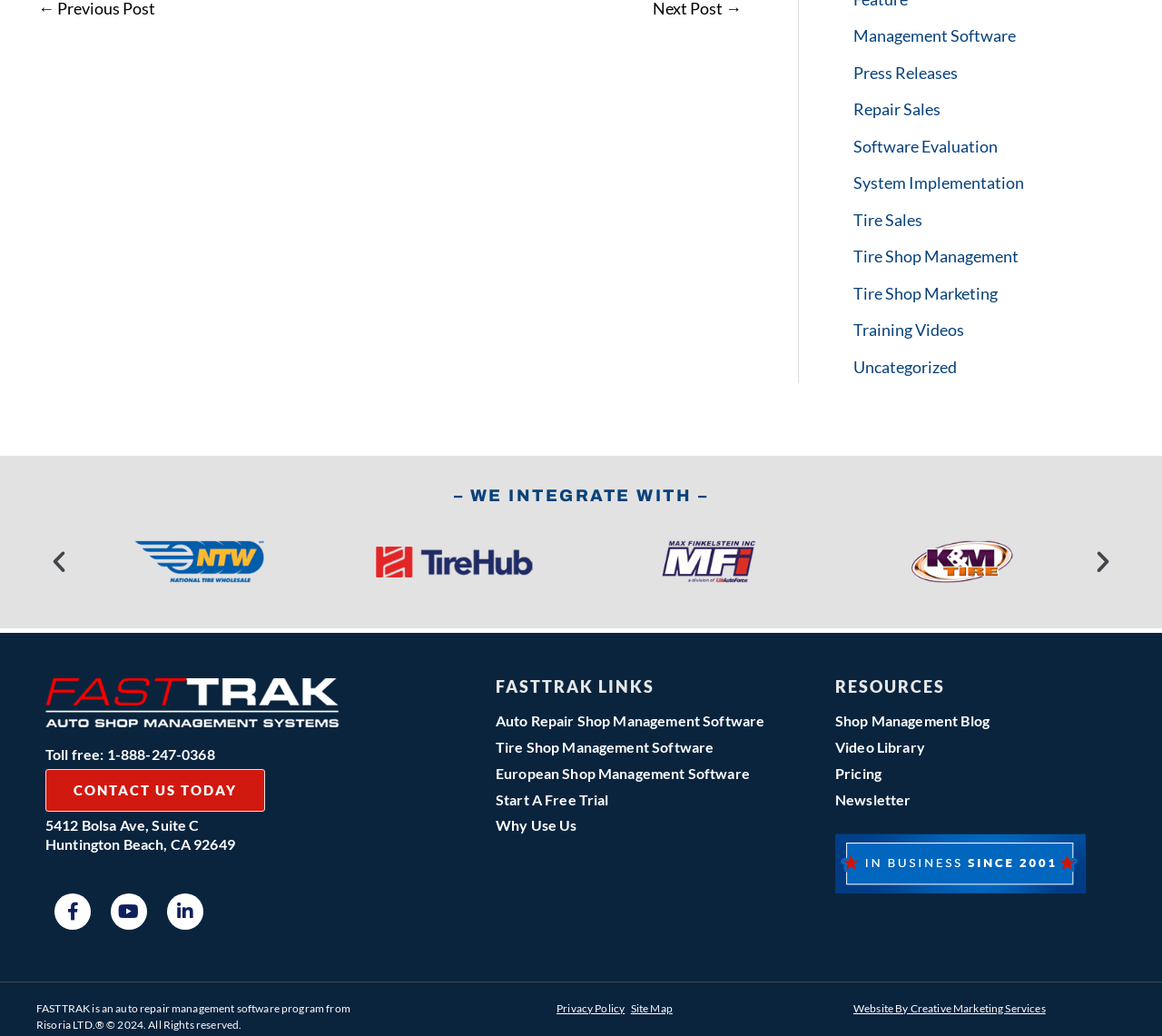What is the address of the company? Examine the screenshot and reply using just one word or a brief phrase.

5412 Bolsa Ave, Suite C, Huntington Beach, CA 92649